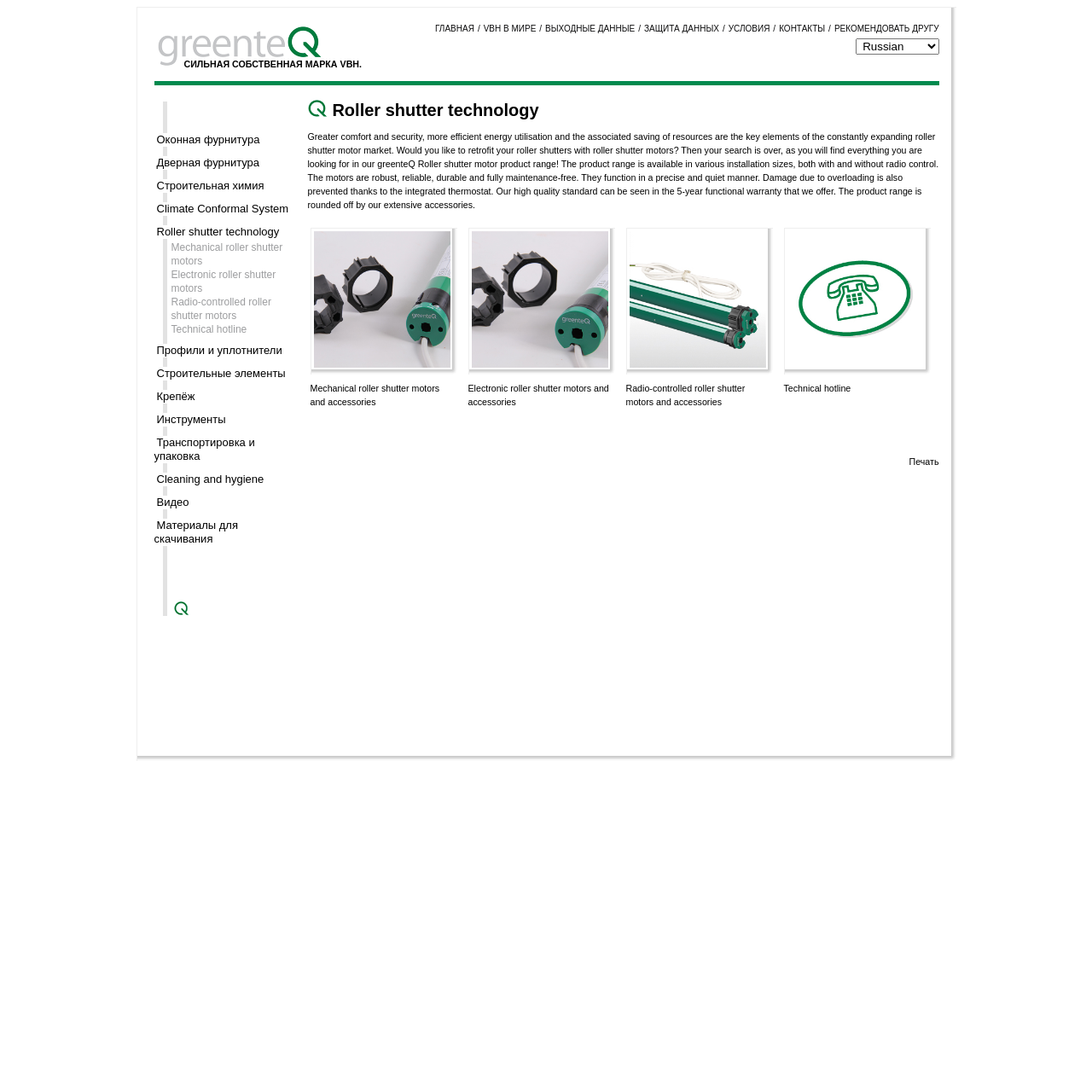Use a single word or phrase to answer the question:
What is the main product category of this website?

Roller shutter technology